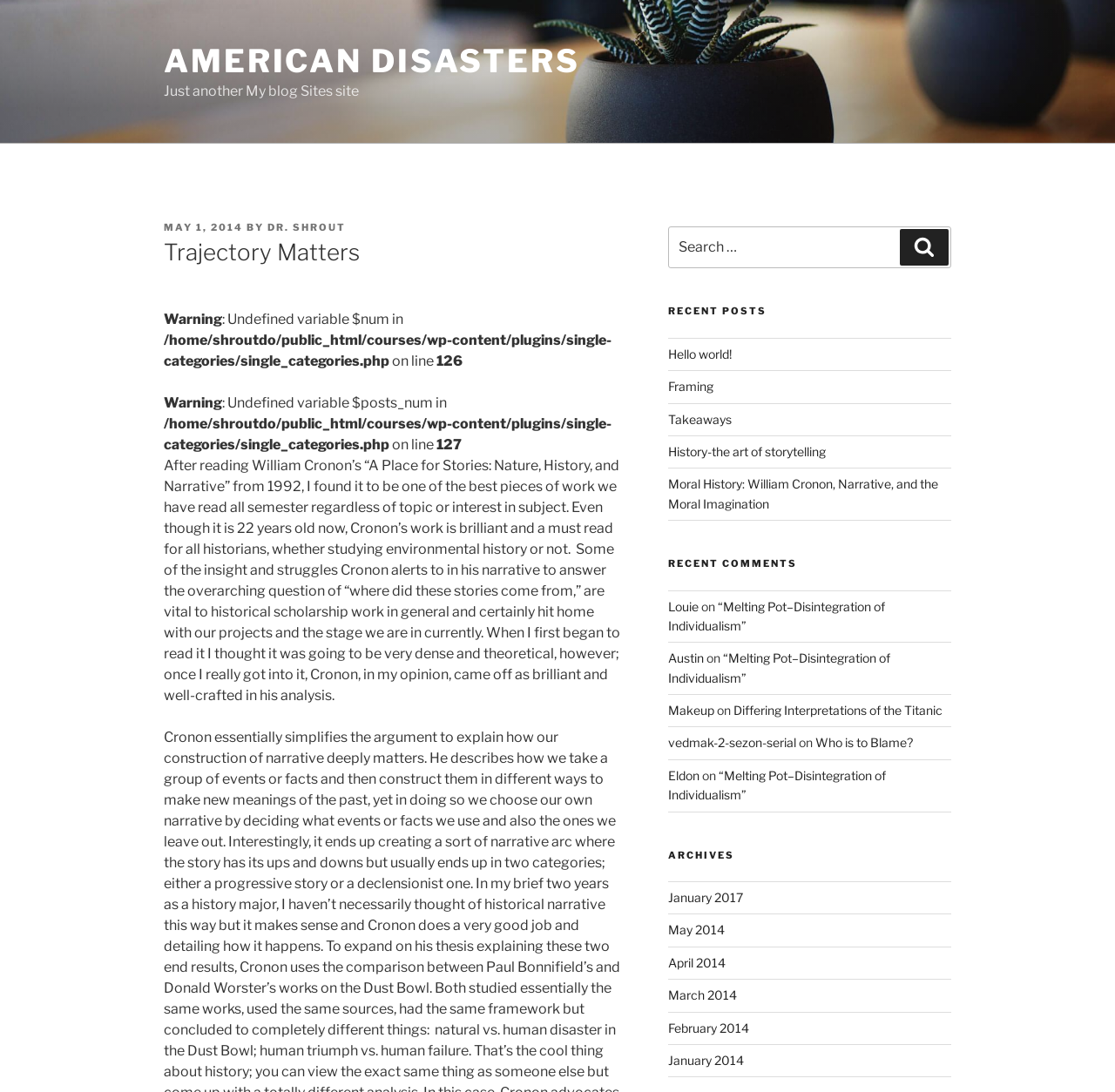Illustrate the webpage thoroughly, mentioning all important details.

The webpage is titled "Trajectory Matters – American Disasters" and has a prominent link to "AMERICAN DISASTERS" at the top left corner. Below this link, there is a header section with a title "Trajectory Matters" and a subheading "POSTED ON MAY 1, 2014 BY DR. SHROUT". 

To the right of the header section, there is a search bar with a button labeled "Search". Below the search bar, there are three sections: "RECENT POSTS", "RECENT COMMENTS", and "ARCHIVES". 

The "RECENT POSTS" section lists five links to recent posts, including "Hello world!", "Framing", and "Moral History: William Cronon, Narrative, and the Moral Imagination". 

The "RECENT COMMENTS" section lists eight links to recent comments, including comments from users like Louie, Austin, and Eldon. 

The "ARCHIVES" section lists six links to archived posts, organized by month and year, from January 2014 to January 2017. 

In the main content area, there is a long paragraph of text discussing William Cronon's work "A Place for Stories: Nature, History, and Narrative" and its relevance to historical scholarship. 

There are also several error messages and warnings scattered throughout the page, including warnings about undefined variables and errors in PHP code.